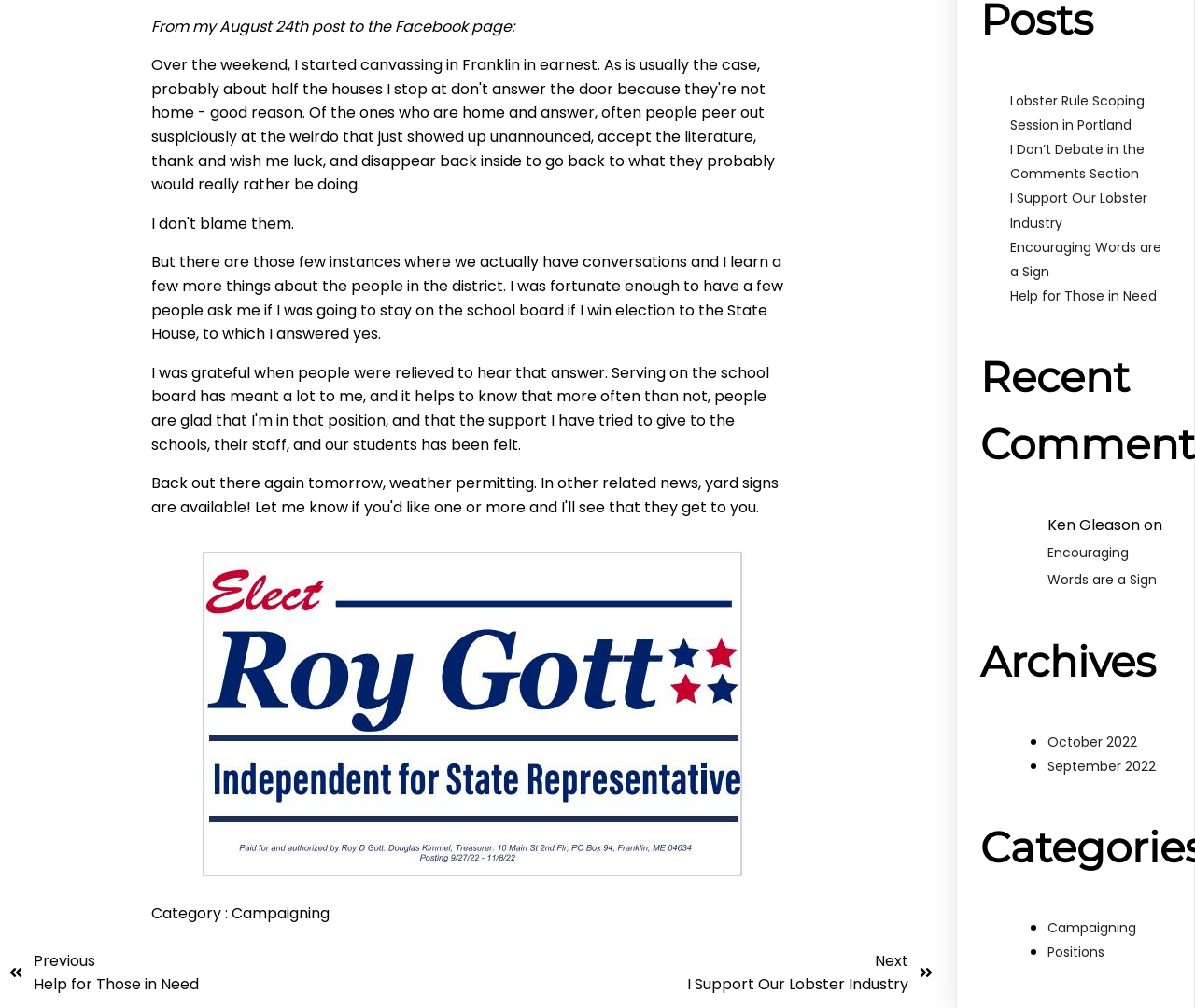Locate the bounding box coordinates for the element described below: "Campaigning". The coordinates must be four float values between 0 and 1, formatted as [left, top, right, bottom].

[0.193, 0.896, 0.276, 0.917]